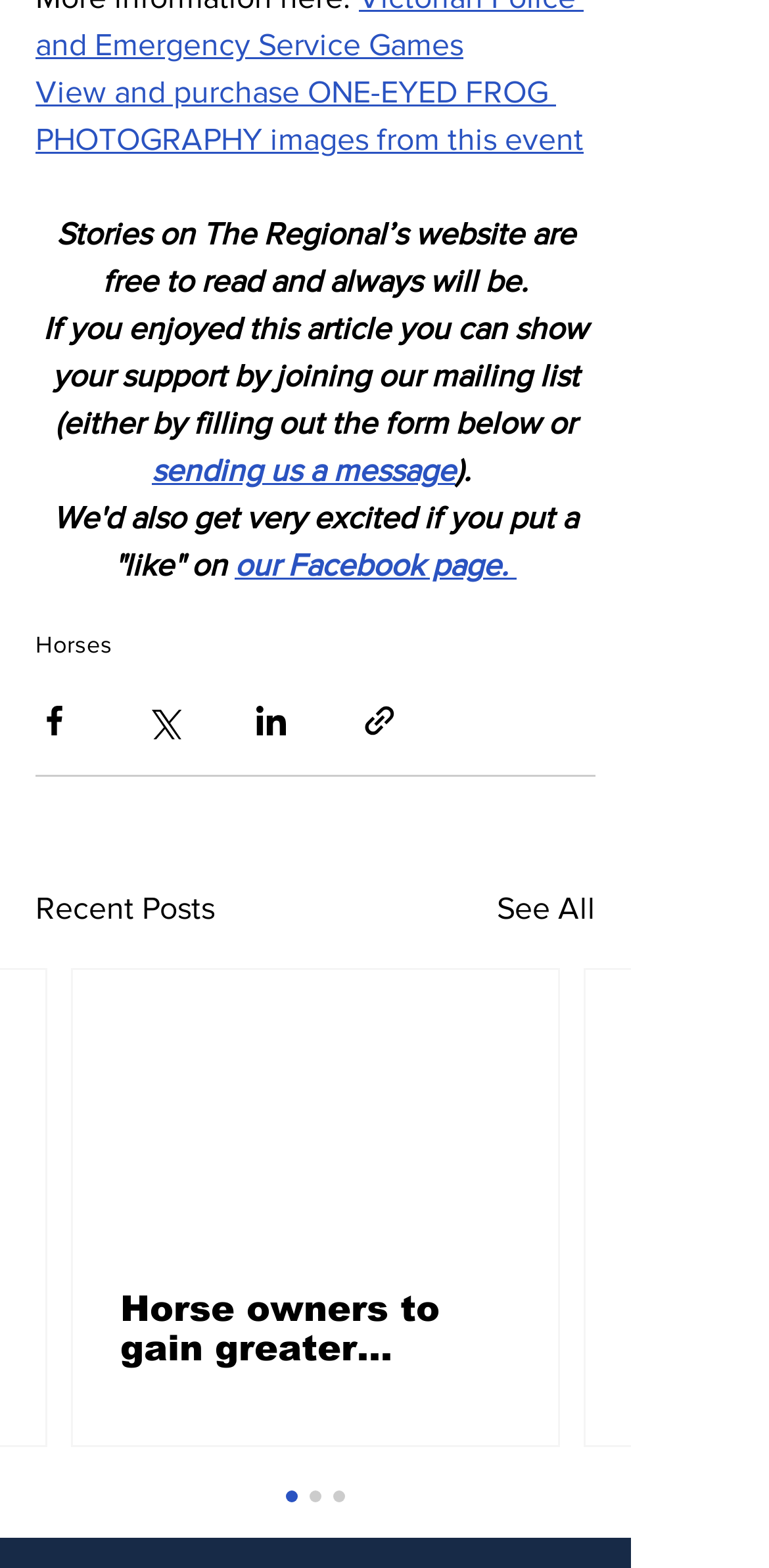Please provide the bounding box coordinate of the region that matches the element description: sending us a message. Coordinates should be in the format (top-left x, top-left y, bottom-right x, bottom-right y) and all values should be between 0 and 1.

[0.197, 0.289, 0.592, 0.31]